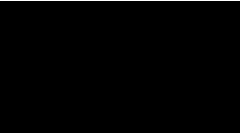Offer a detailed narrative of the scene depicted in the image.

The image likely illustrates a concept related to the article titled "Do Shampoos Prevent Lice Work?" This article is part of a broader collection of related posts focused on pest management and prevention, particularly concerning lice and other pests. The image is presented alongside various links that explore related topics, emphasizing the importance of understanding pest control measures. The accompanying text is likely intended to provide readers with practical advice and tips for dealing with pests effectively in their daily lives.